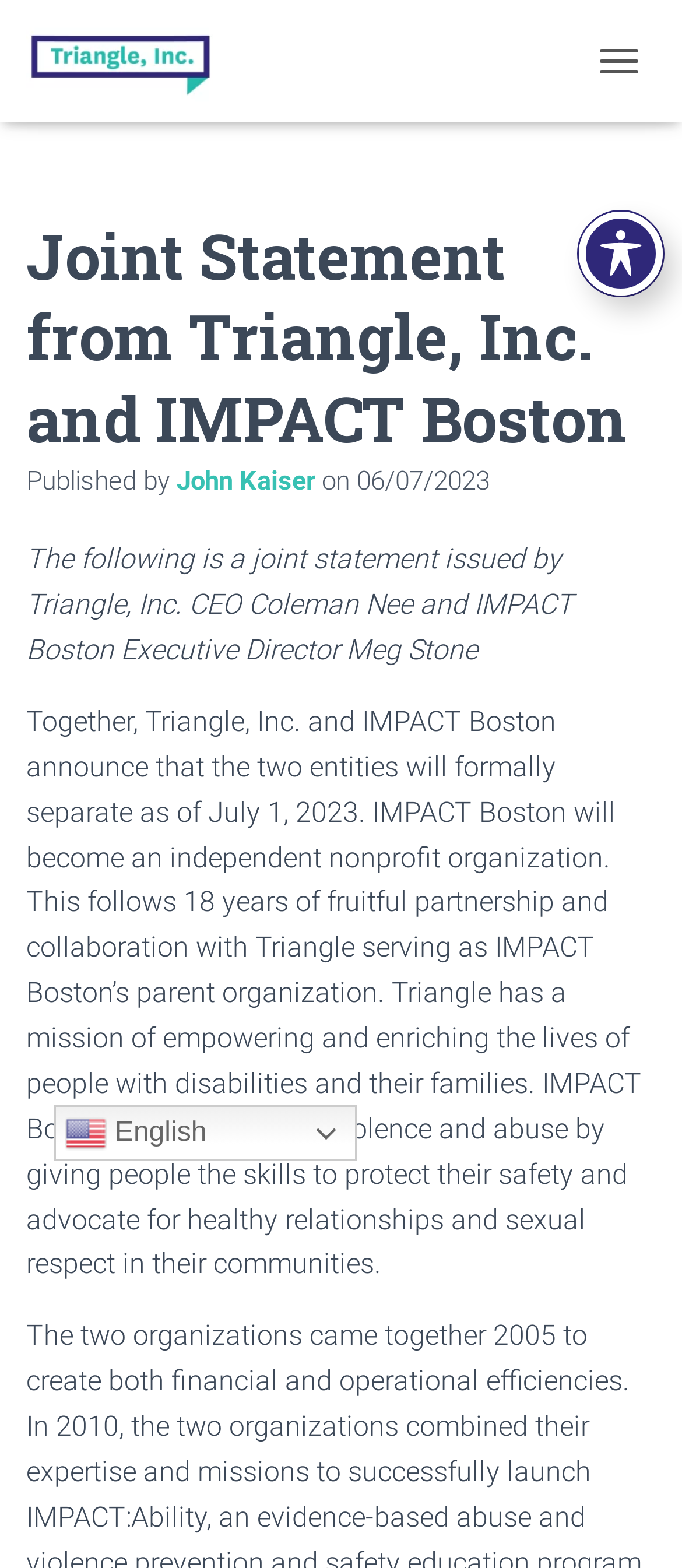Explain the features and main sections of the webpage comprehensively.

The webpage appears to be a joint statement from Triangle, Inc. and IMPACT Boston. At the top left corner, there is a logo image with a link to it. Next to the logo, there is a toggle navigation button. 

Below the logo, there is a heading that reads "Joint Statement from Triangle, Inc. and IMPACT Boston". Underneath the heading, there is a line of text that says "Published by John Kaiser on 06/07/2023". 

The main content of the webpage is a joint statement that spans across the majority of the page. The statement is divided into two paragraphs. The first paragraph announces that Triangle, Inc. and IMPACT Boston will formally separate as of July 1, 2023, and IMPACT Boston will become an independent nonprofit organization. The second paragraph describes the missions of Triangle, Inc. and IMPACT Boston.

On the top right corner, there are three buttons: a toggle navigation button, a toggle accessibility toolbar button, and an empty button. Below the toggle accessibility toolbar button, there is a link to switch the language to English, accompanied by a small flag icon.

There are no other images on the page besides the logo, the flag icon, and a few icons associated with the buttons.